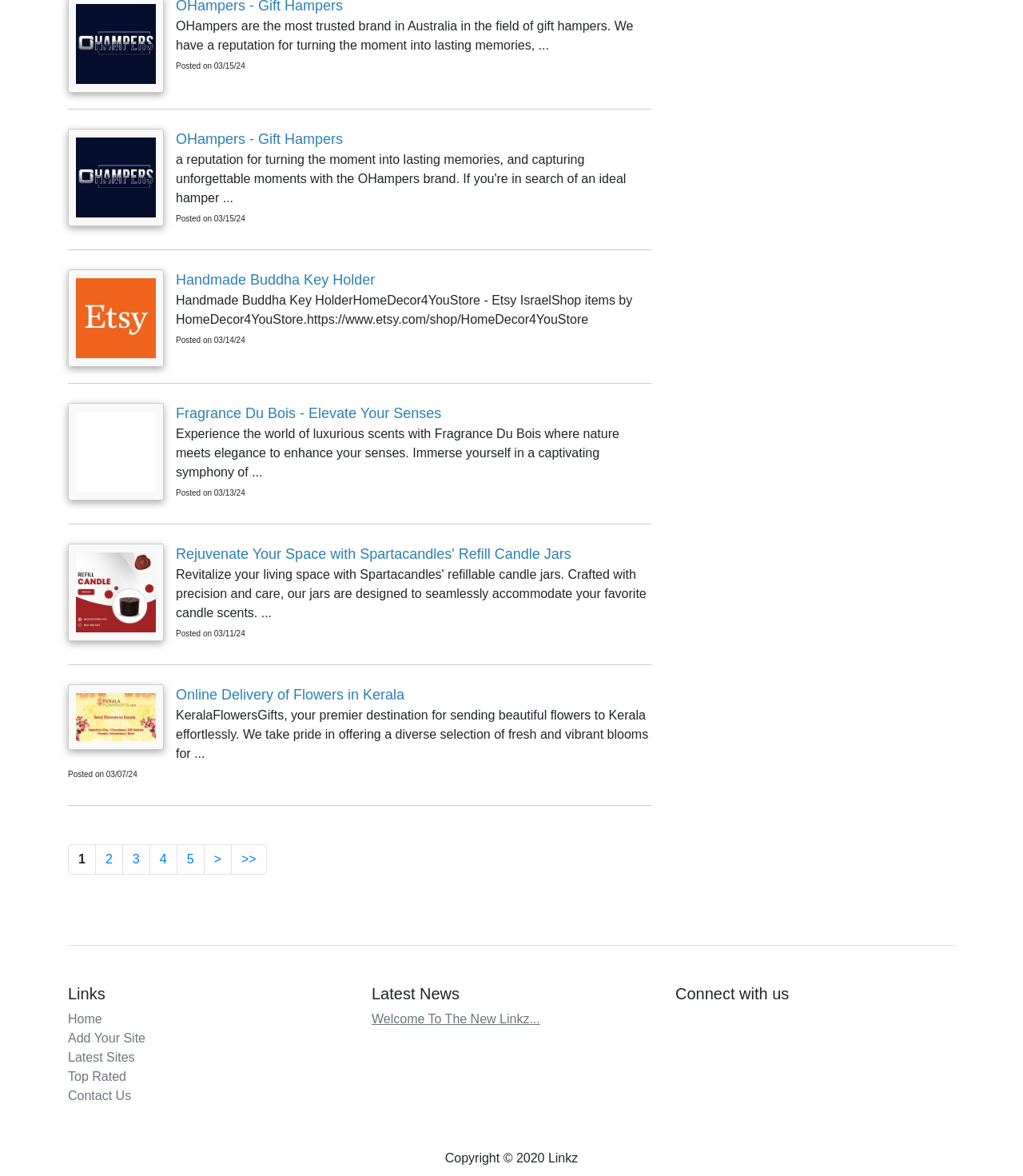Determine the bounding box coordinates of the clickable region to execute the instruction: "Read the 'Latest News'". The coordinates should be four float numbers between 0 and 1, denoted as [left, top, right, bottom].

[0.363, 0.837, 0.637, 0.853]